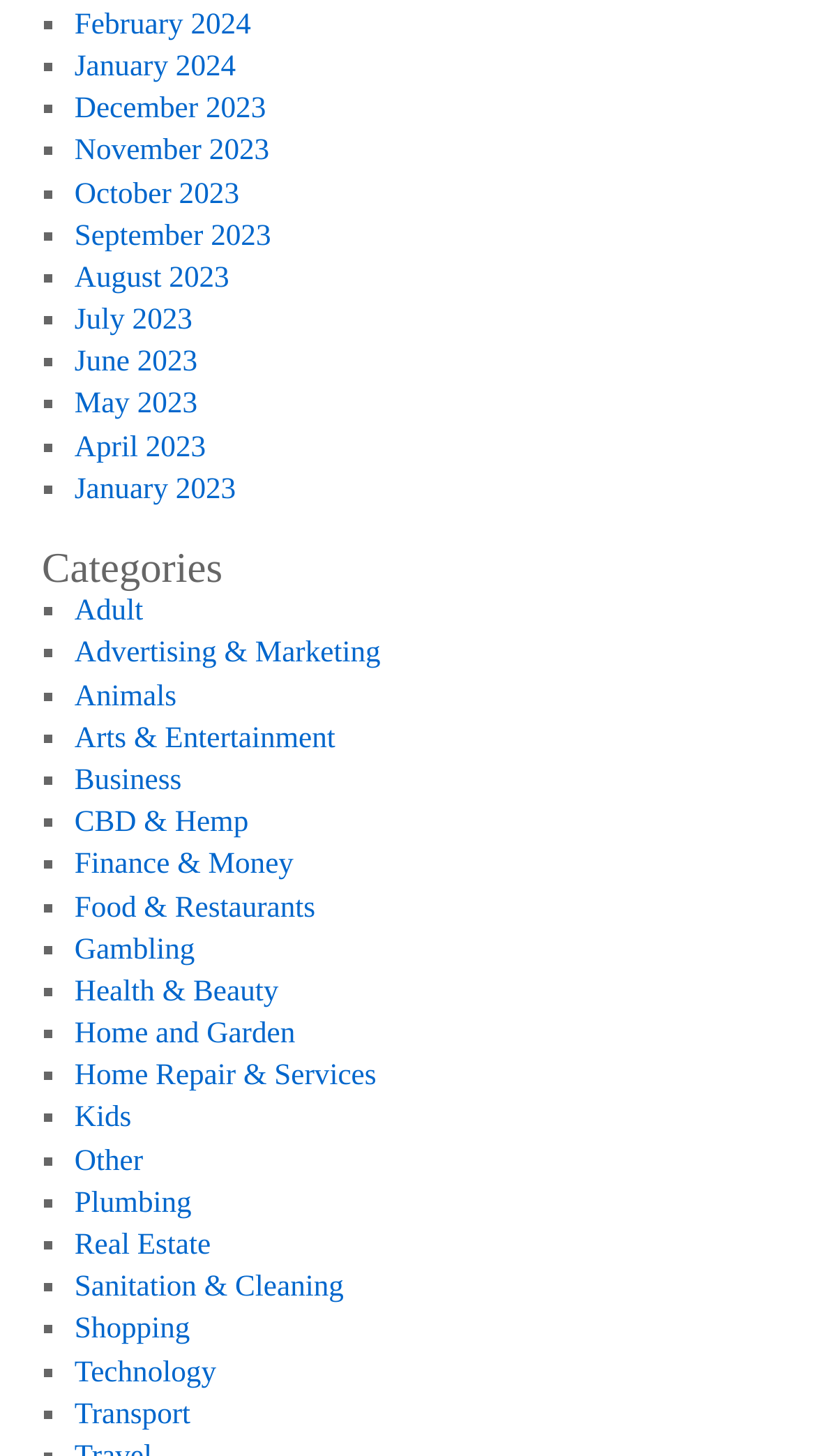Is there a category for 'Food'?
Using the picture, provide a one-word or short phrase answer.

Yes